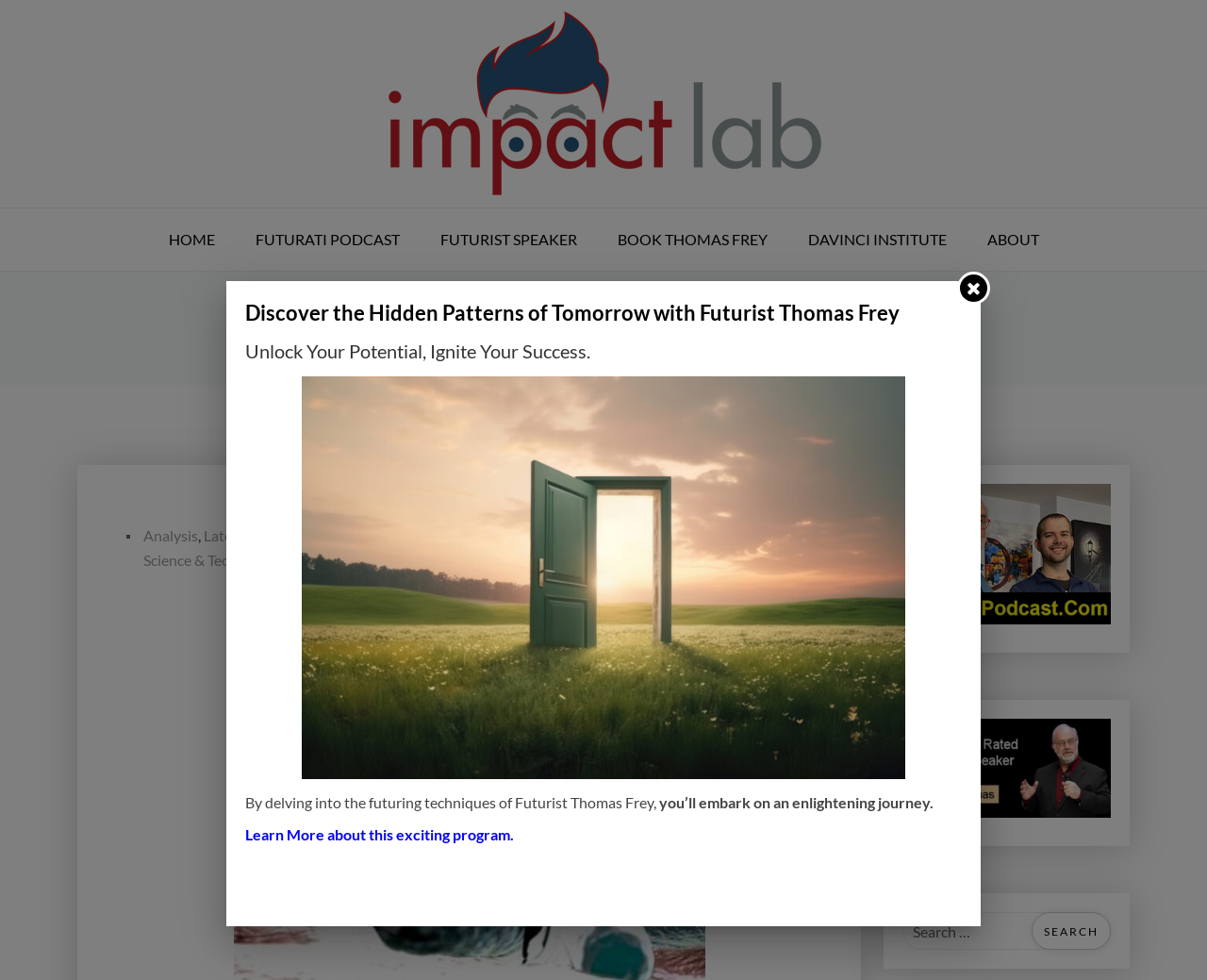Determine the bounding box coordinates for the clickable element to execute this instruction: "visit the futurist speaker page". Provide the coordinates as four float numbers between 0 and 1, i.e., [left, top, right, bottom].

[0.349, 0.213, 0.493, 0.276]